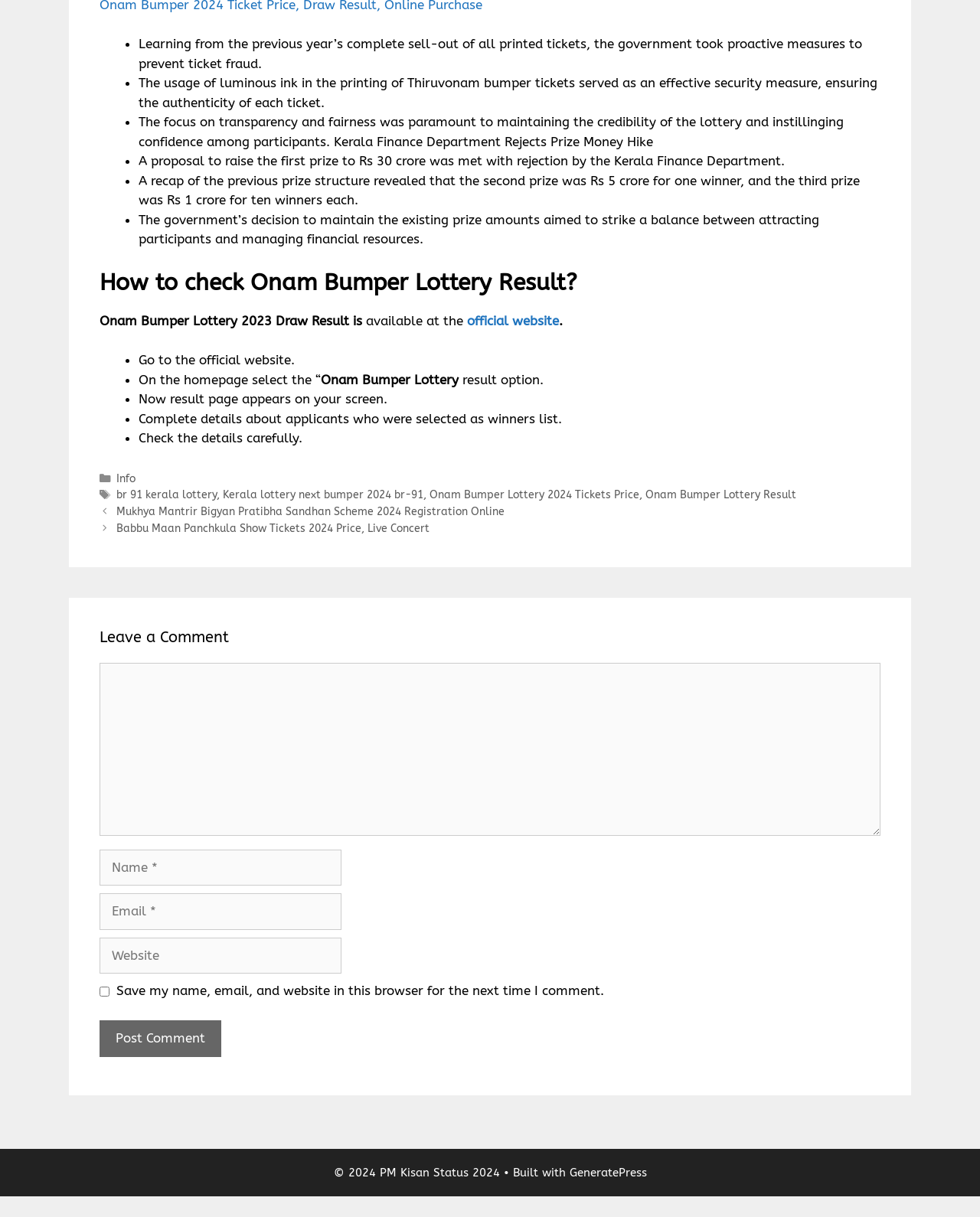How many winners are there for the third prize in Onam Bumper Lottery?
Can you offer a detailed and complete answer to this question?

The answer can be found in the text 'A recap of the previous prize structure revealed that the second prize was Rs 5 crore for one winner, and the third prize was Rs 1 crore for ten winners each.' which is located in the middle of the webpage.